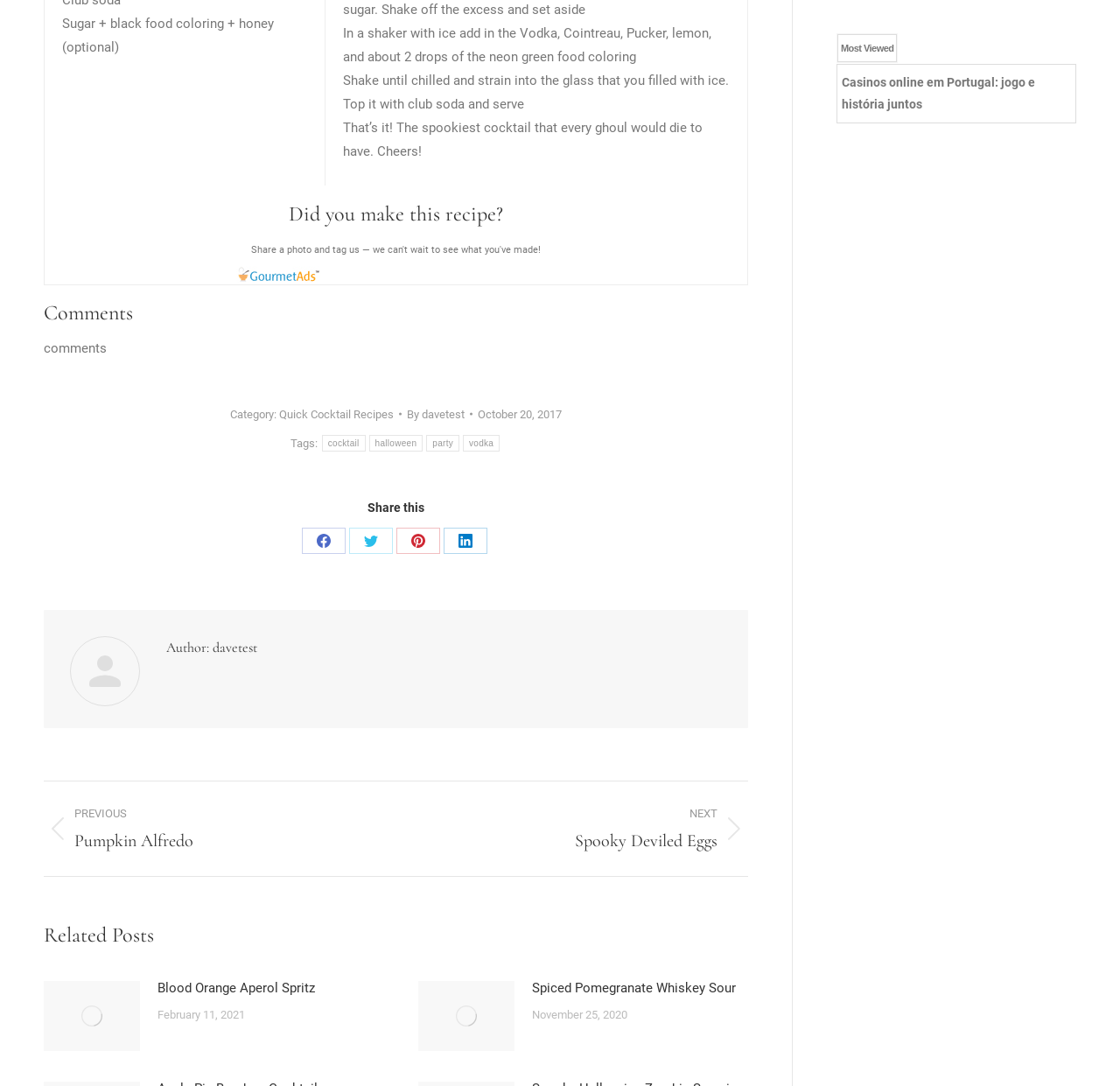Could you provide the bounding box coordinates for the portion of the screen to click to complete this instruction: "Click on the 'Quick Cocktail Recipes' category"?

[0.249, 0.375, 0.352, 0.387]